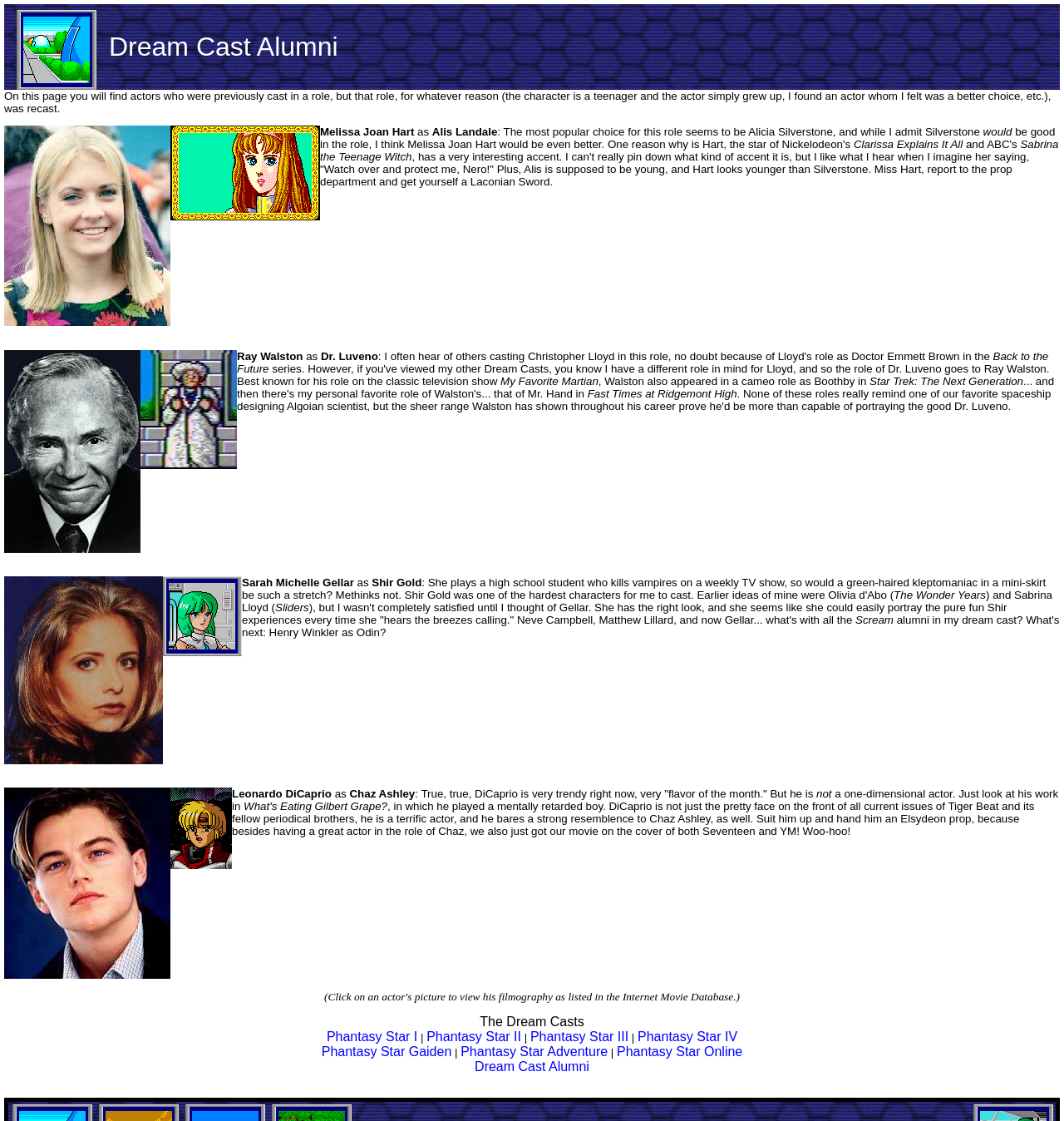Answer the question below using just one word or a short phrase: 
How many Phantasy Star games are listed?

7